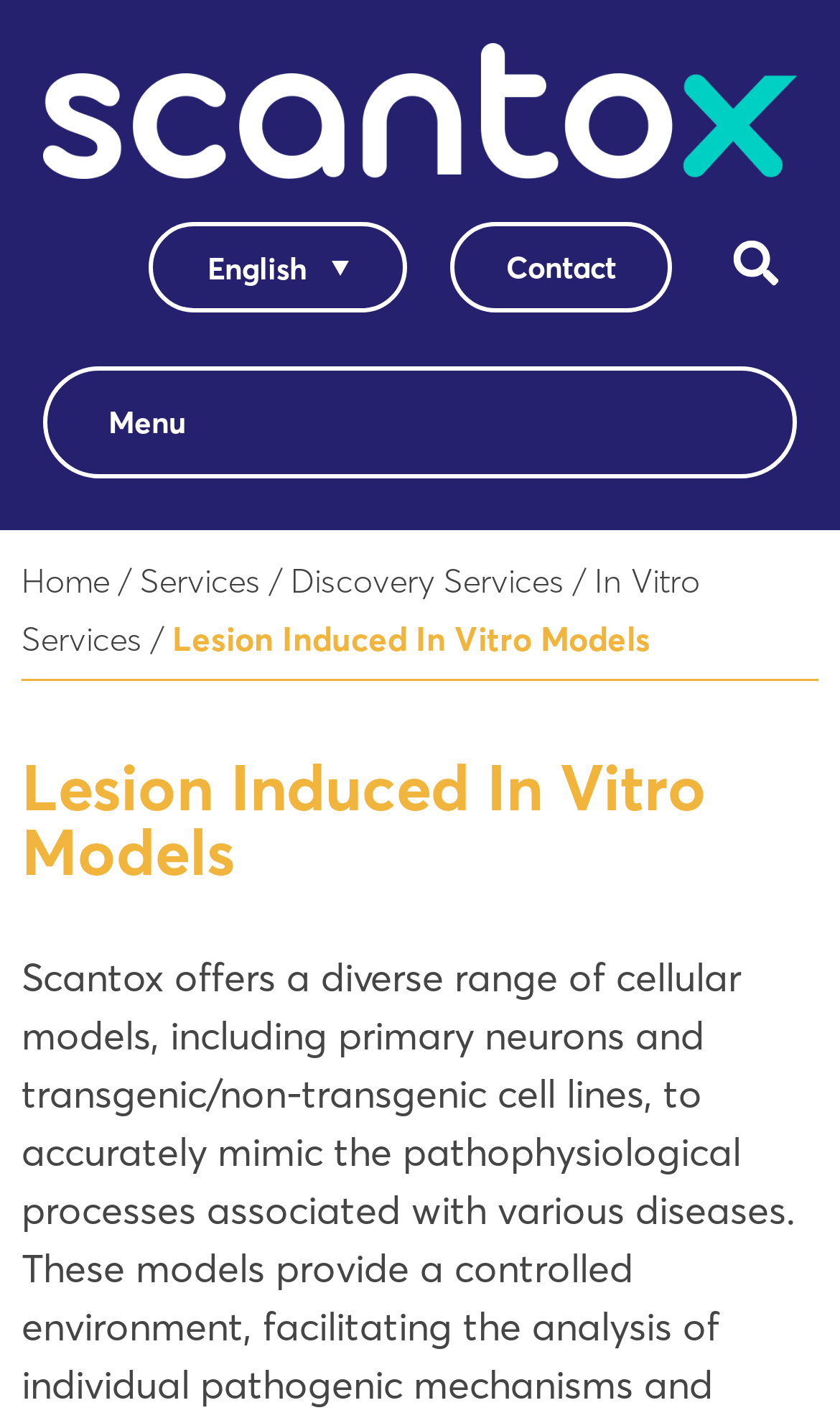Please find the bounding box coordinates of the element that needs to be clicked to perform the following instruction: "click the logo". The bounding box coordinates should be four float numbers between 0 and 1, represented as [left, top, right, bottom].

[0.051, 0.03, 0.949, 0.126]